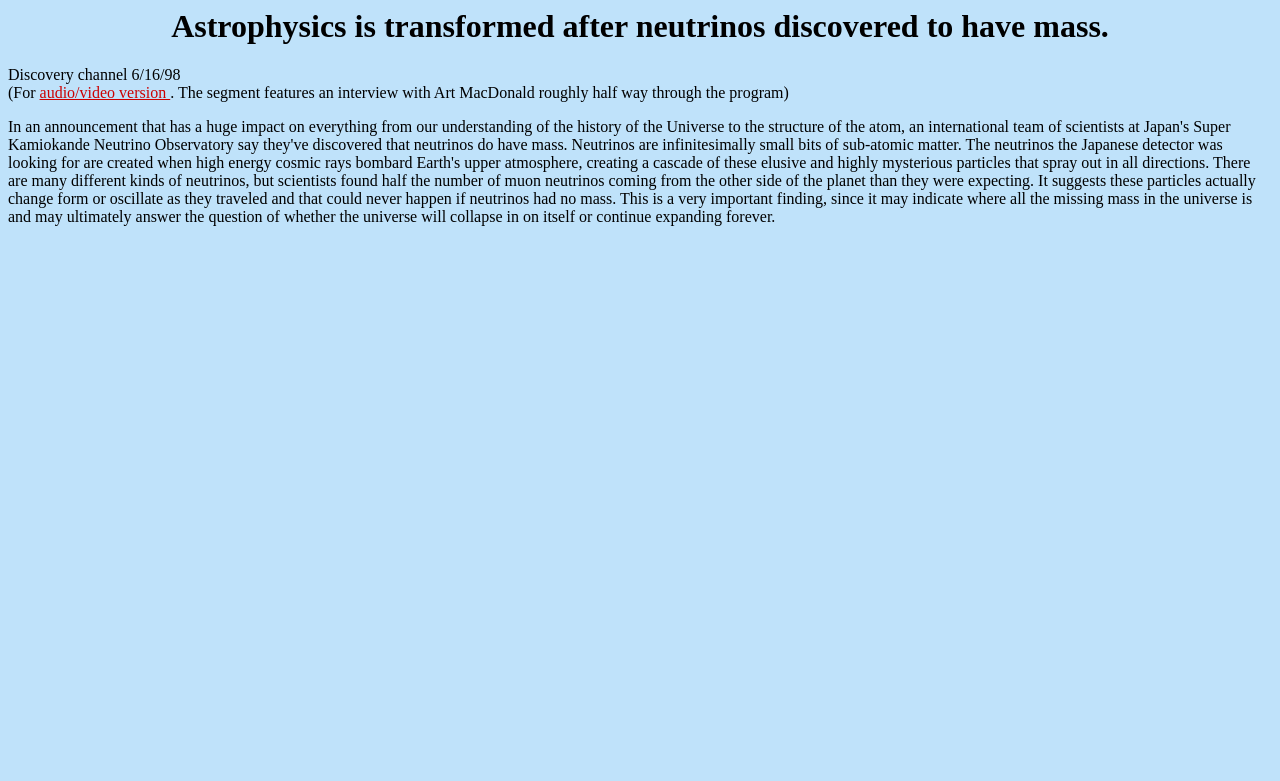Identify the main heading from the webpage and provide its text content.

Astrophysics is transformed after neutrinos discovered to have mass.